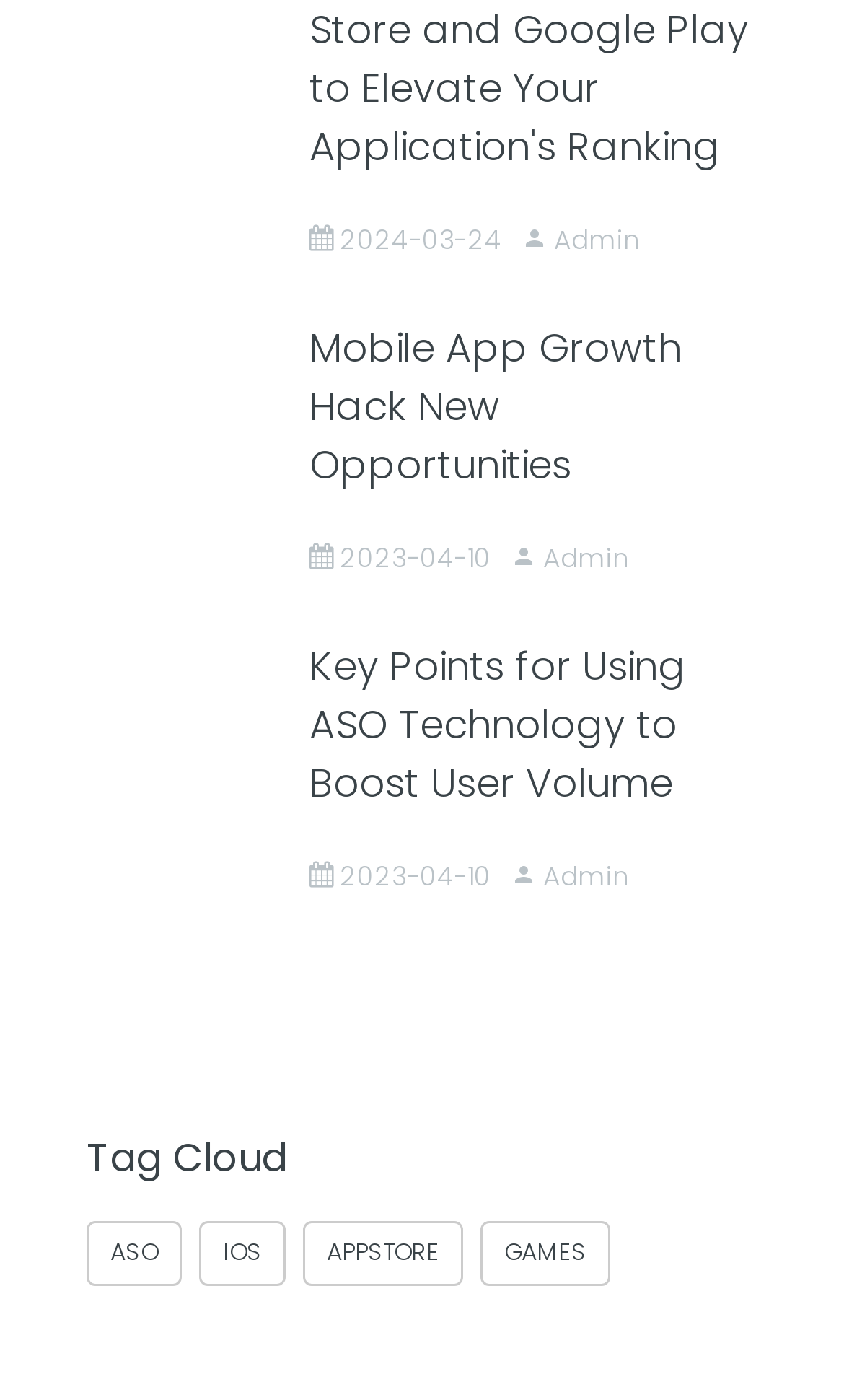Indicate the bounding box coordinates of the clickable region to achieve the following instruction: "Go to Admin page."

[0.618, 0.157, 0.759, 0.184]